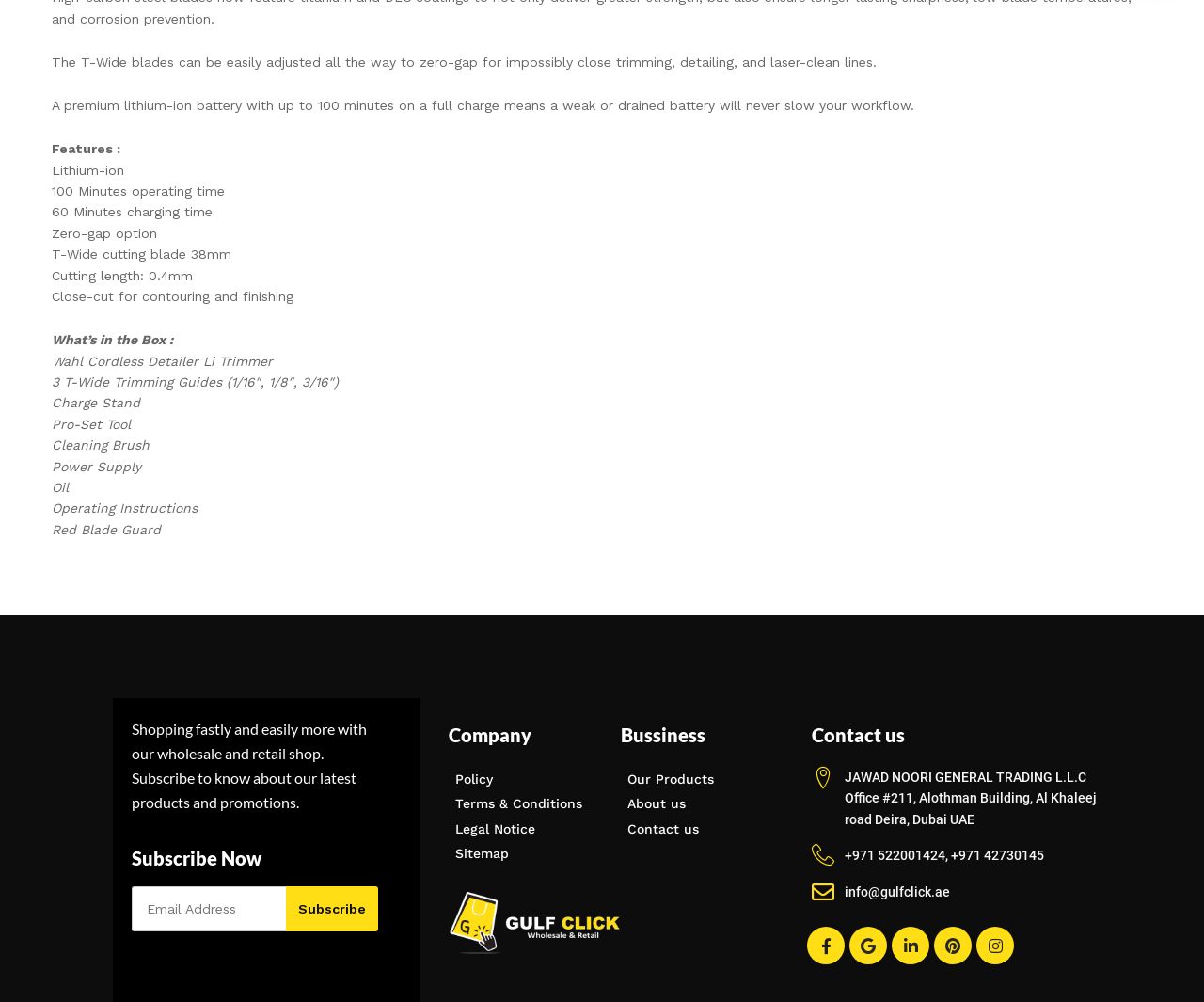Please identify the coordinates of the bounding box that should be clicked to fulfill this instruction: "Learn more about our products".

[0.516, 0.765, 0.595, 0.79]